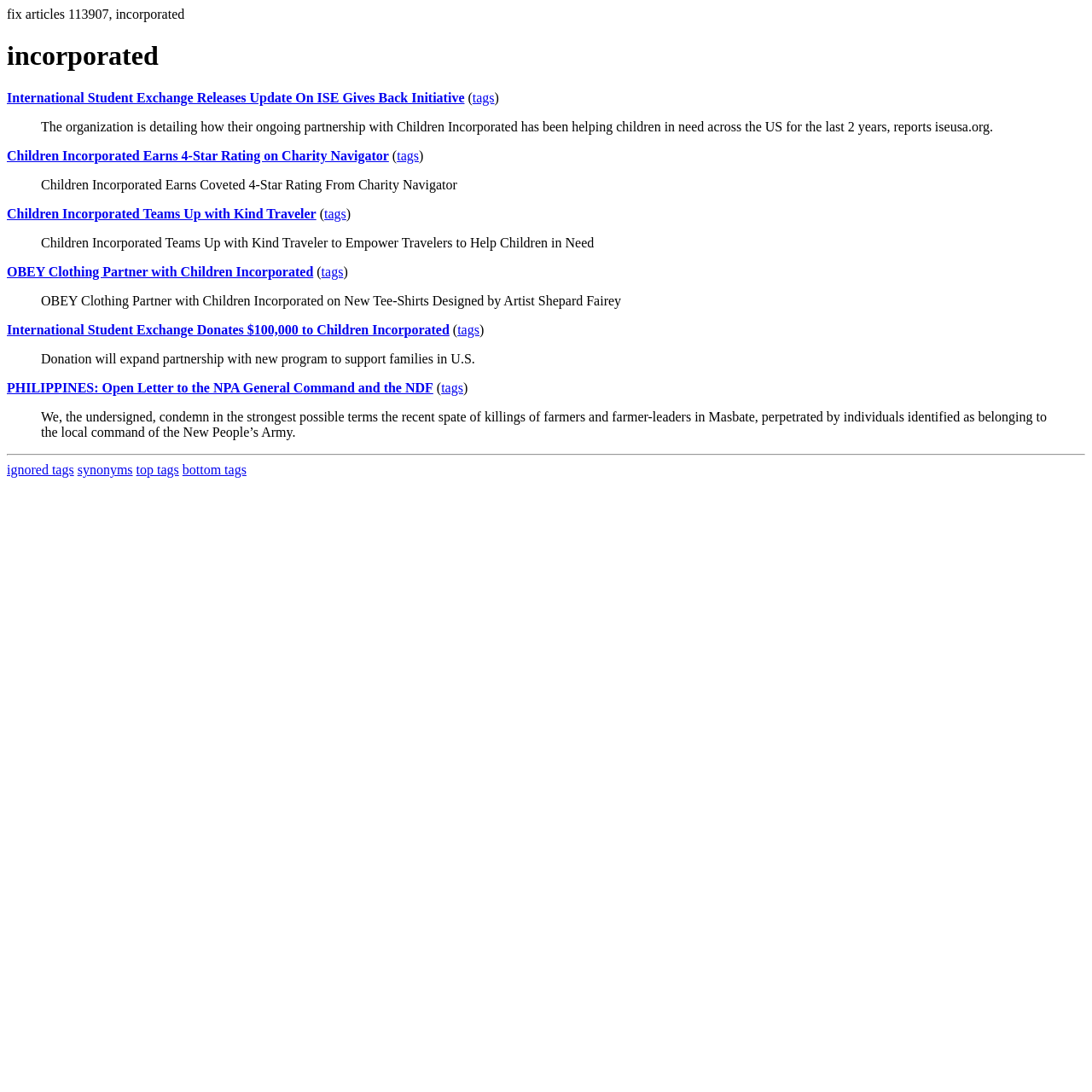Answer the following query concisely with a single word or phrase:
How many links are on the webpage?

14